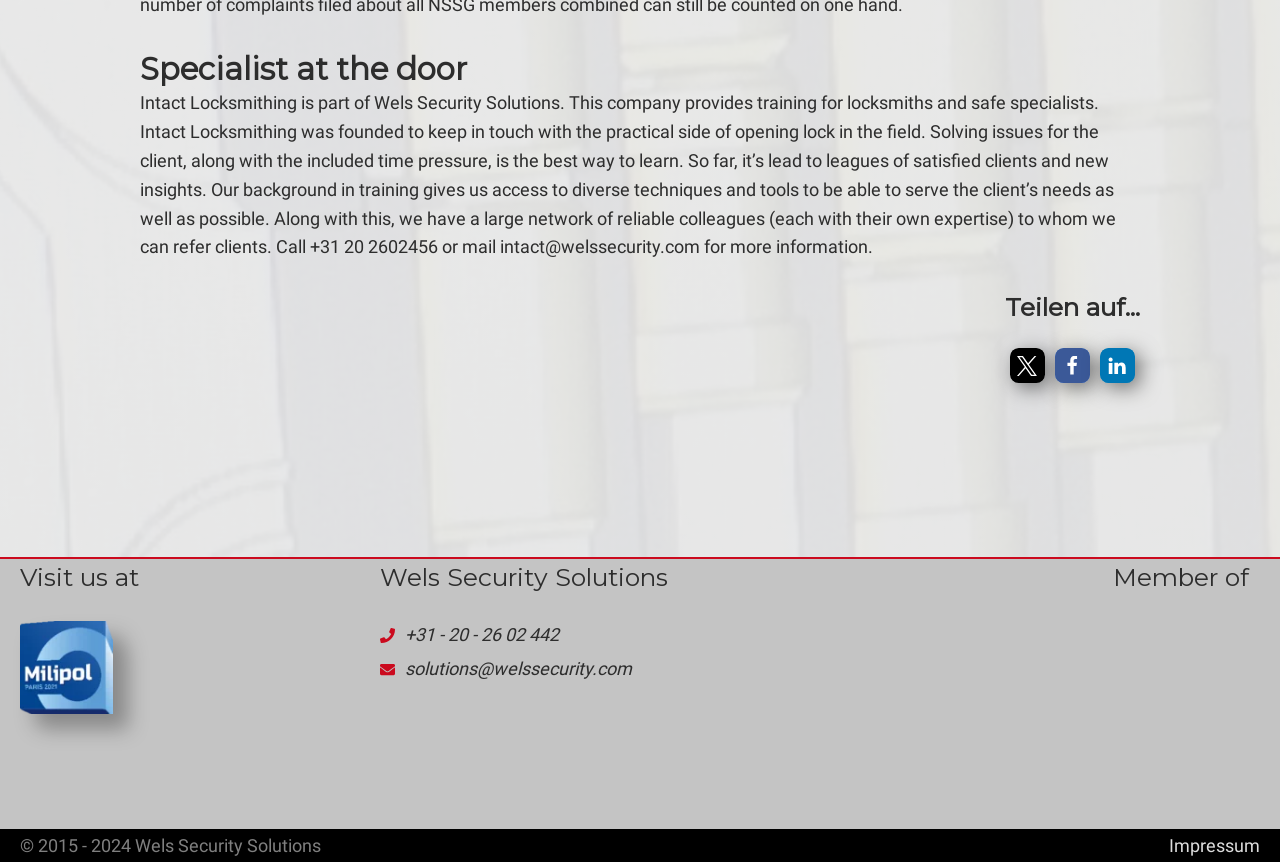Find the bounding box coordinates of the element's region that should be clicked in order to follow the given instruction: "Call the locksmithing company". The coordinates should consist of four float numbers between 0 and 1, i.e., [left, top, right, bottom].

[0.109, 0.107, 0.872, 0.299]